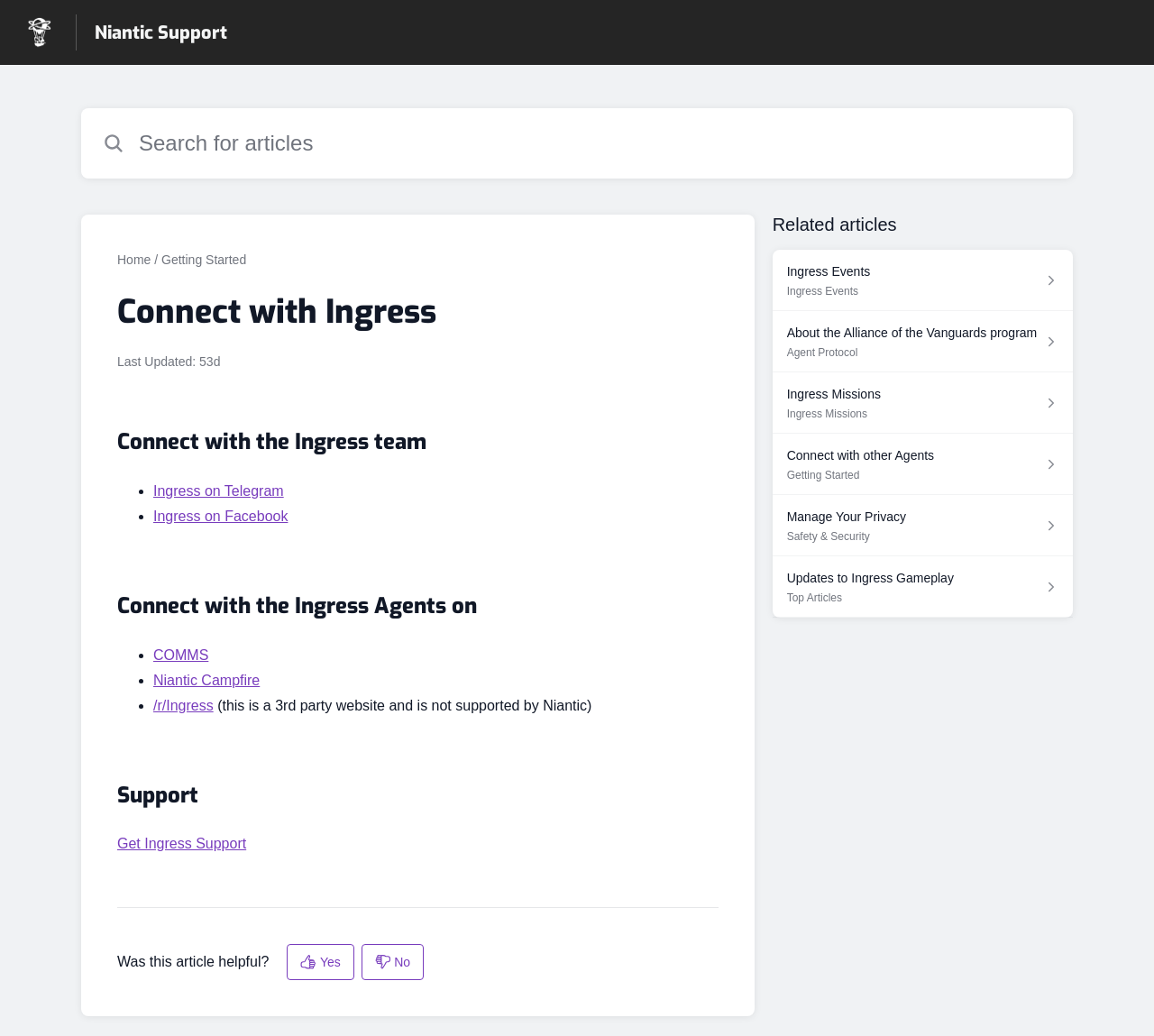Refer to the element description Ingress Missions Ingress Missions and identify the corresponding bounding box in the screenshot. Format the coordinates as (top-left x, top-left y, bottom-right x, bottom-right y) with values in the range of 0 to 1.

[0.669, 0.359, 0.93, 0.419]